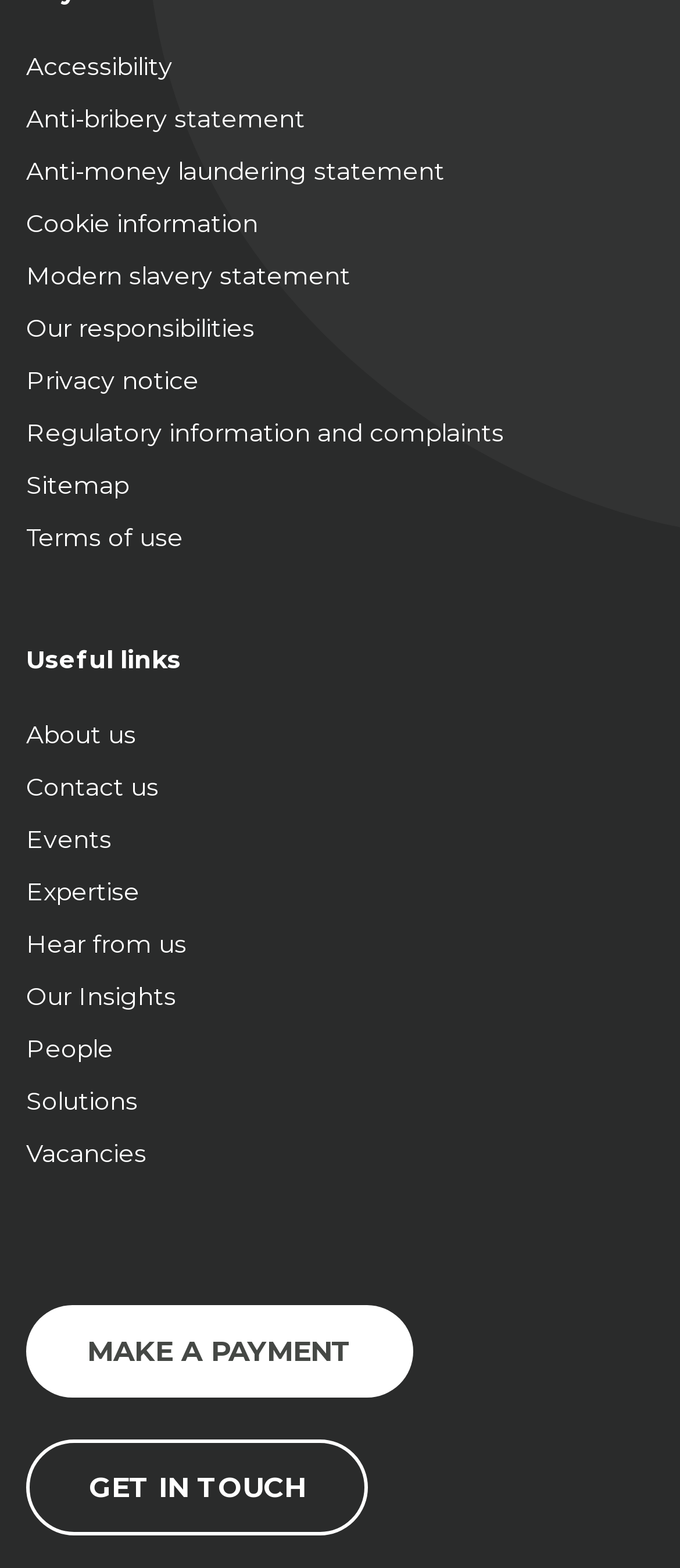Determine the bounding box coordinates of the clickable area required to perform the following instruction: "Read our privacy notice". The coordinates should be represented as four float numbers between 0 and 1: [left, top, right, bottom].

[0.038, 0.226, 0.962, 0.26]